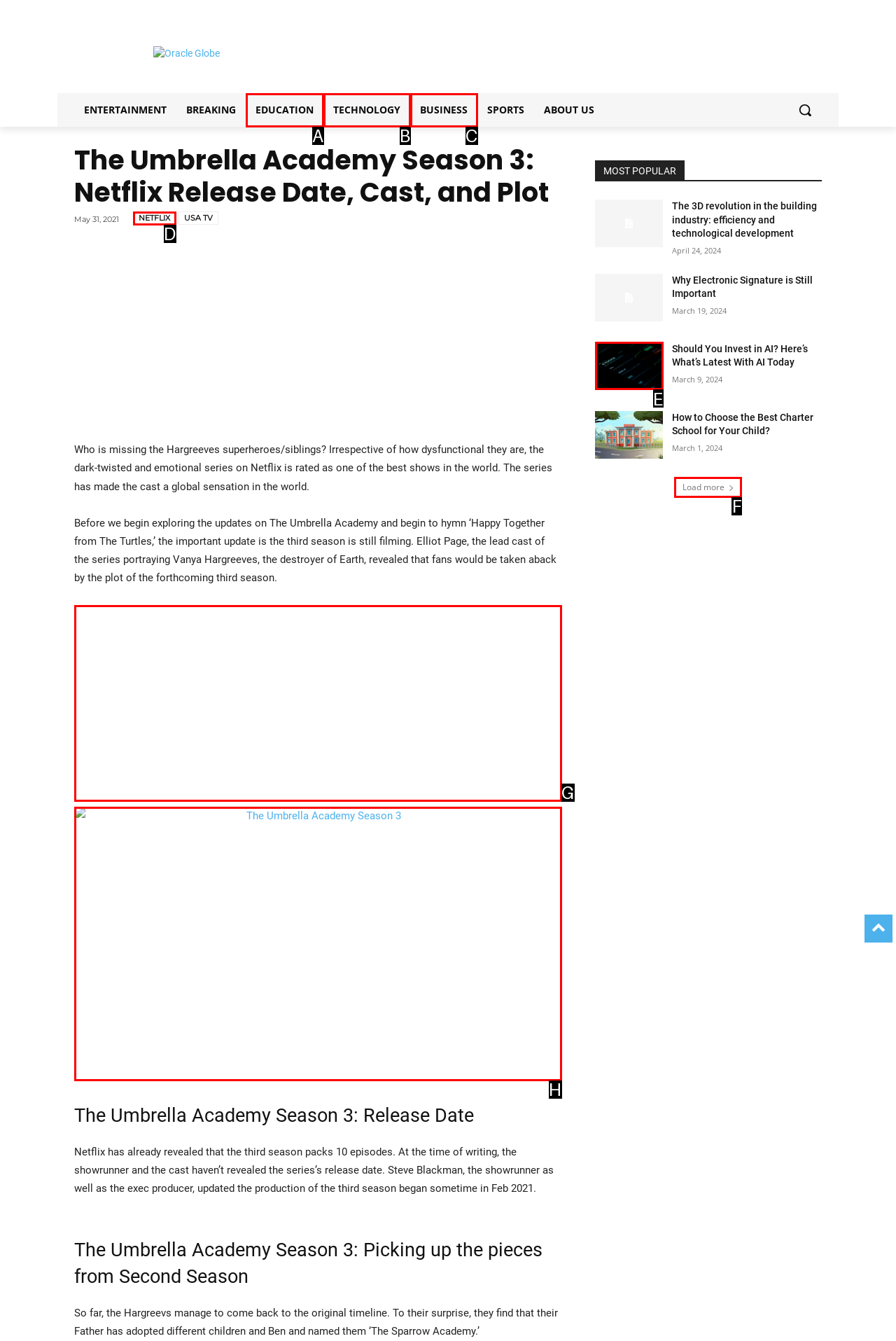Given the task: Load more articles, point out the letter of the appropriate UI element from the marked options in the screenshot.

F